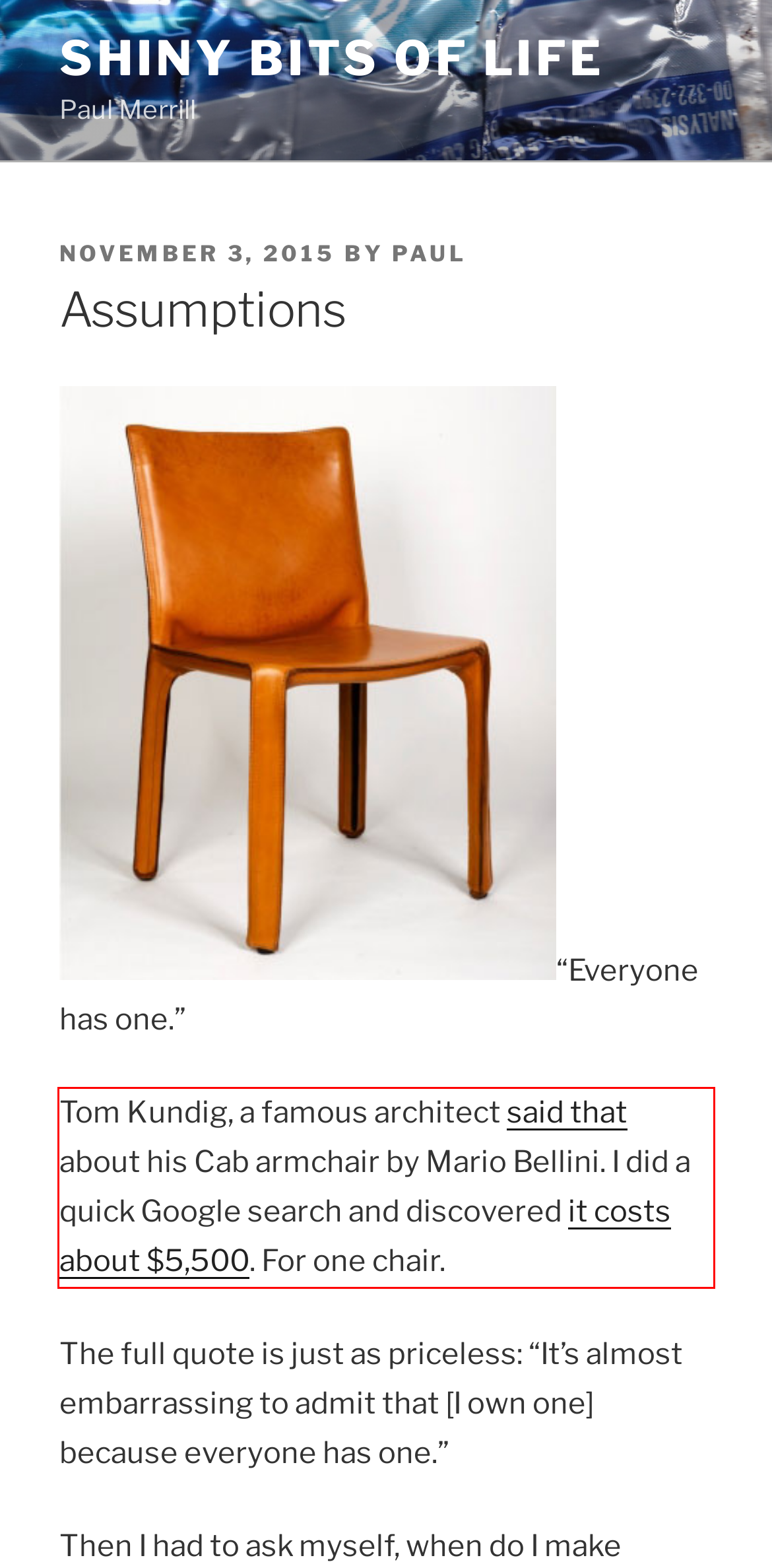Please perform OCR on the text content within the red bounding box that is highlighted in the provided webpage screenshot.

Tom Kundig, a famous architect said that about his Cab armchair by Mario Bellini. I did a quick Google search and discovered it costs about $5,500. For one chair.